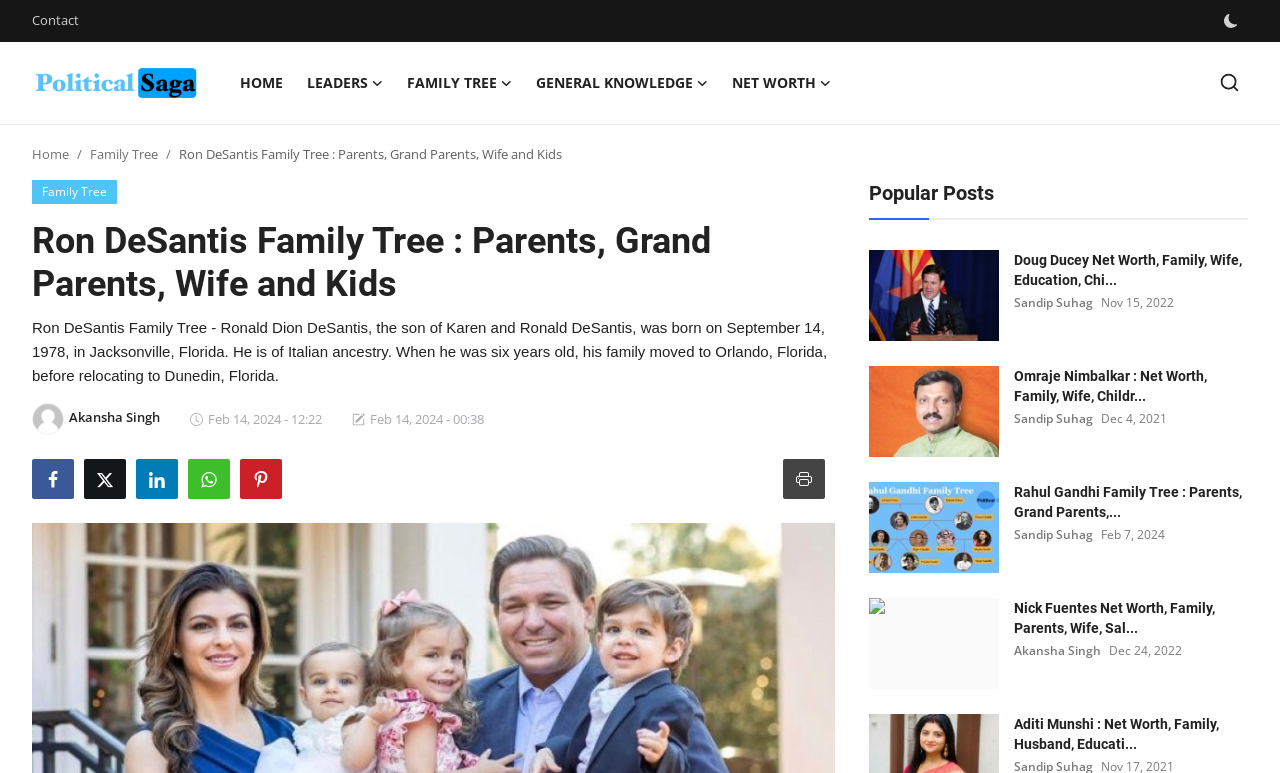Please provide the bounding box coordinates for the UI element as described: "Leaders". The coordinates must be four floats between 0 and 1, represented as [left, top, right, bottom].

[0.012, 0.193, 0.23, 0.25]